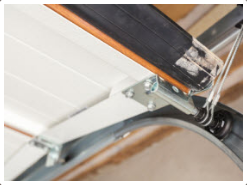What secures the metal track in place?
Please describe in detail the information shown in the image to answer the question.

The metal track, where the door rolls, is secured in place by metal brackets, which provide stability and support to the garage door's operation.